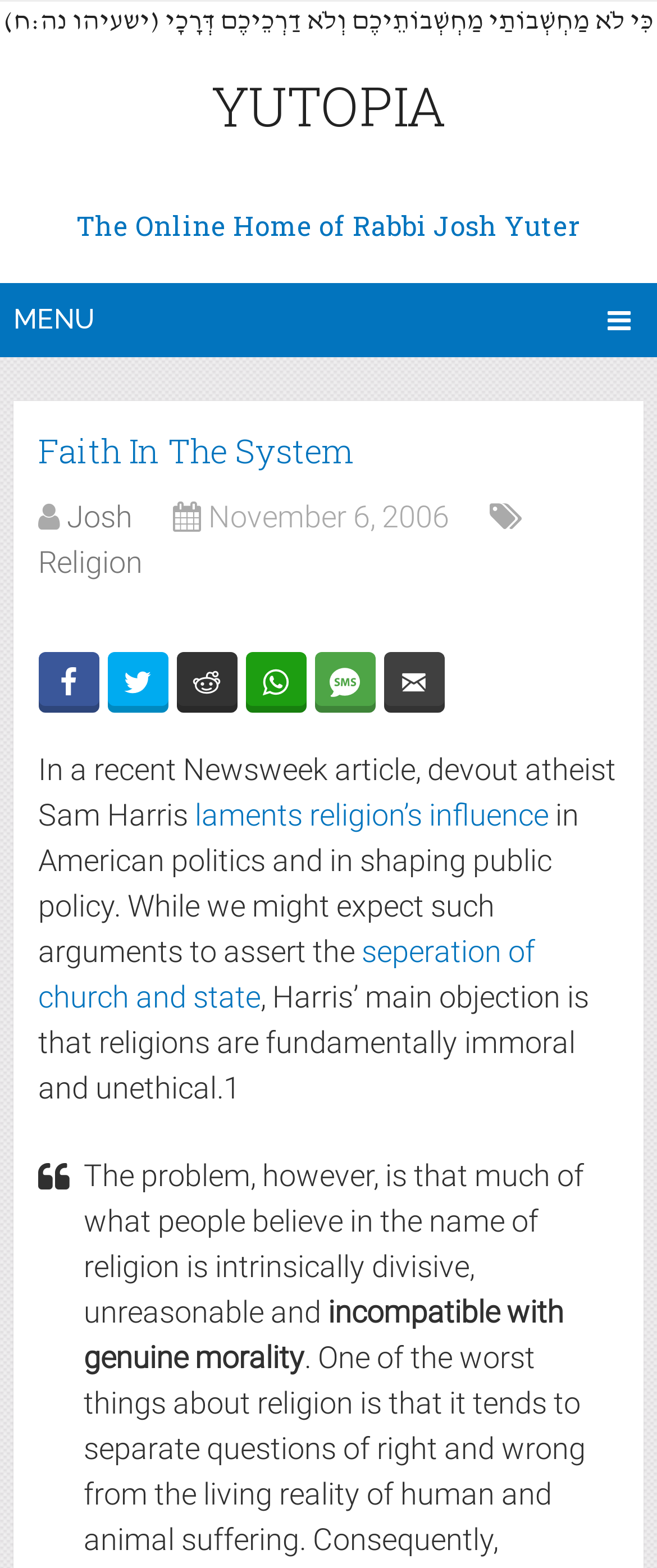Please identify the bounding box coordinates of the clickable area that will fulfill the following instruction: "Click on the YUTOPIA link". The coordinates should be in the format of four float numbers between 0 and 1, i.e., [left, top, right, bottom].

[0.322, 0.044, 0.678, 0.09]